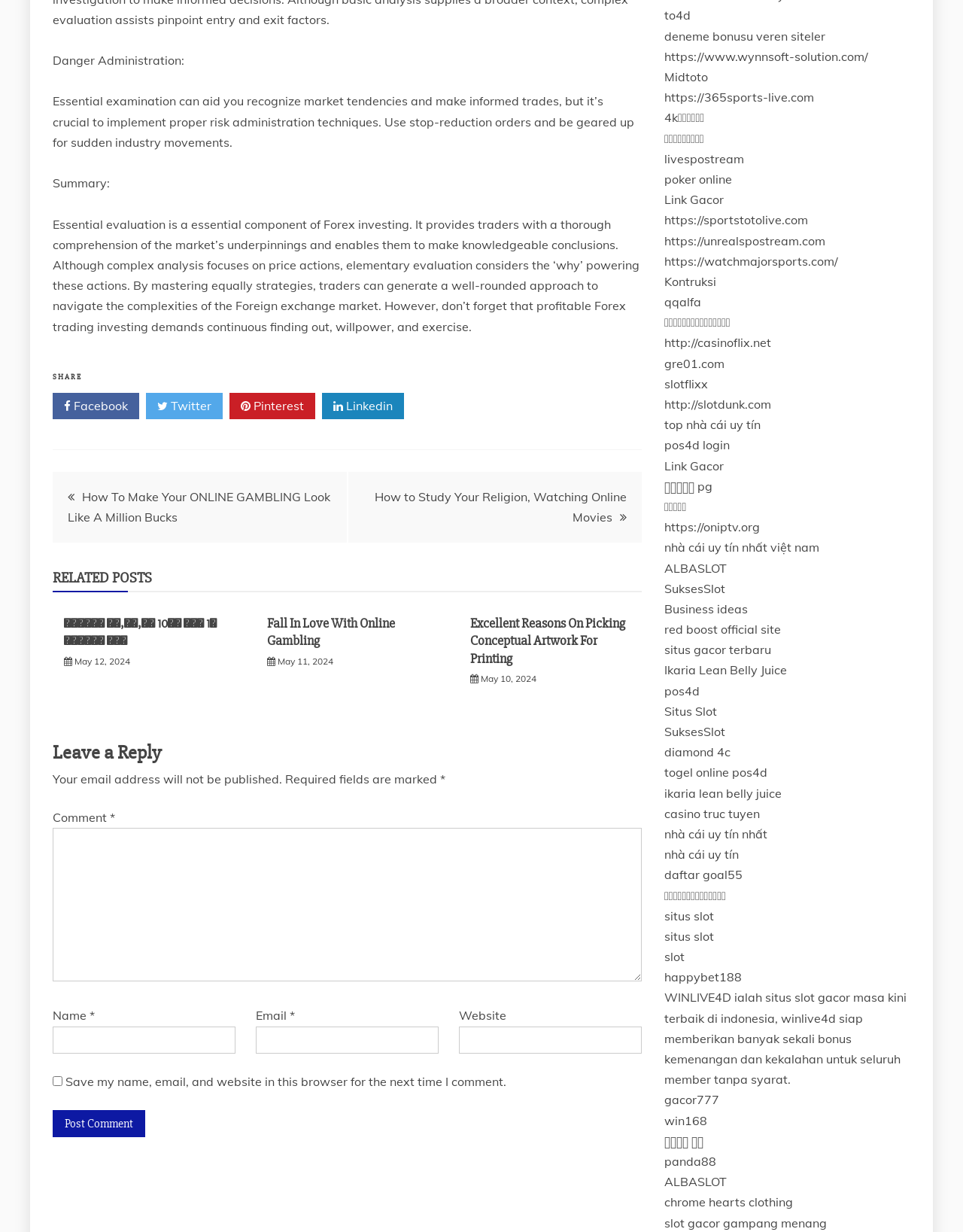Identify the bounding box coordinates of the clickable section necessary to follow the following instruction: "Call us". The coordinates should be presented as four float numbers from 0 to 1, i.e., [left, top, right, bottom].

None